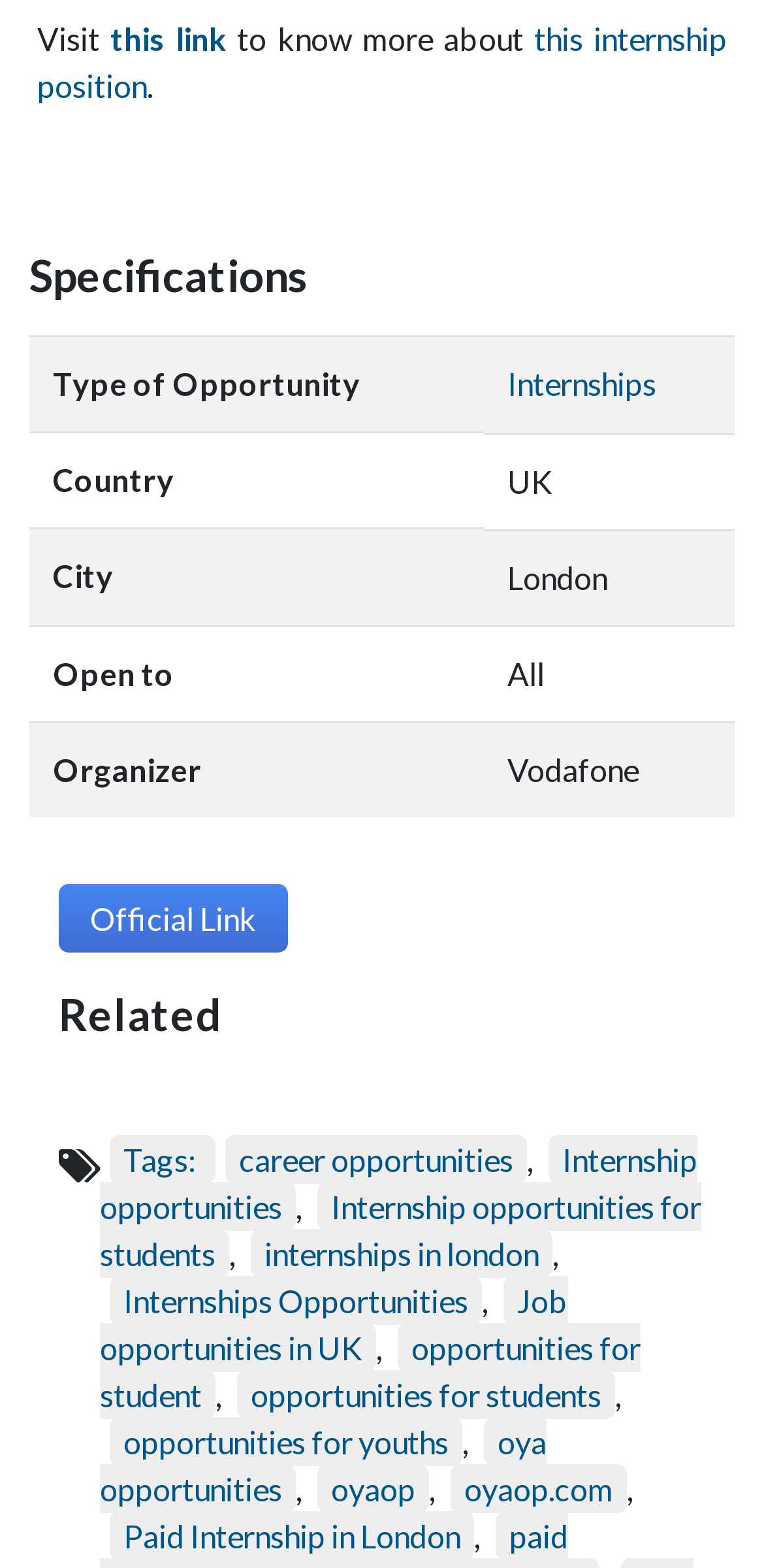Please determine the bounding box coordinates of the element's region to click in order to carry out the following instruction: "Explore internships in London". The coordinates should be four float numbers between 0 and 1, i.e., [left, top, right, bottom].

[0.328, 0.783, 0.723, 0.815]